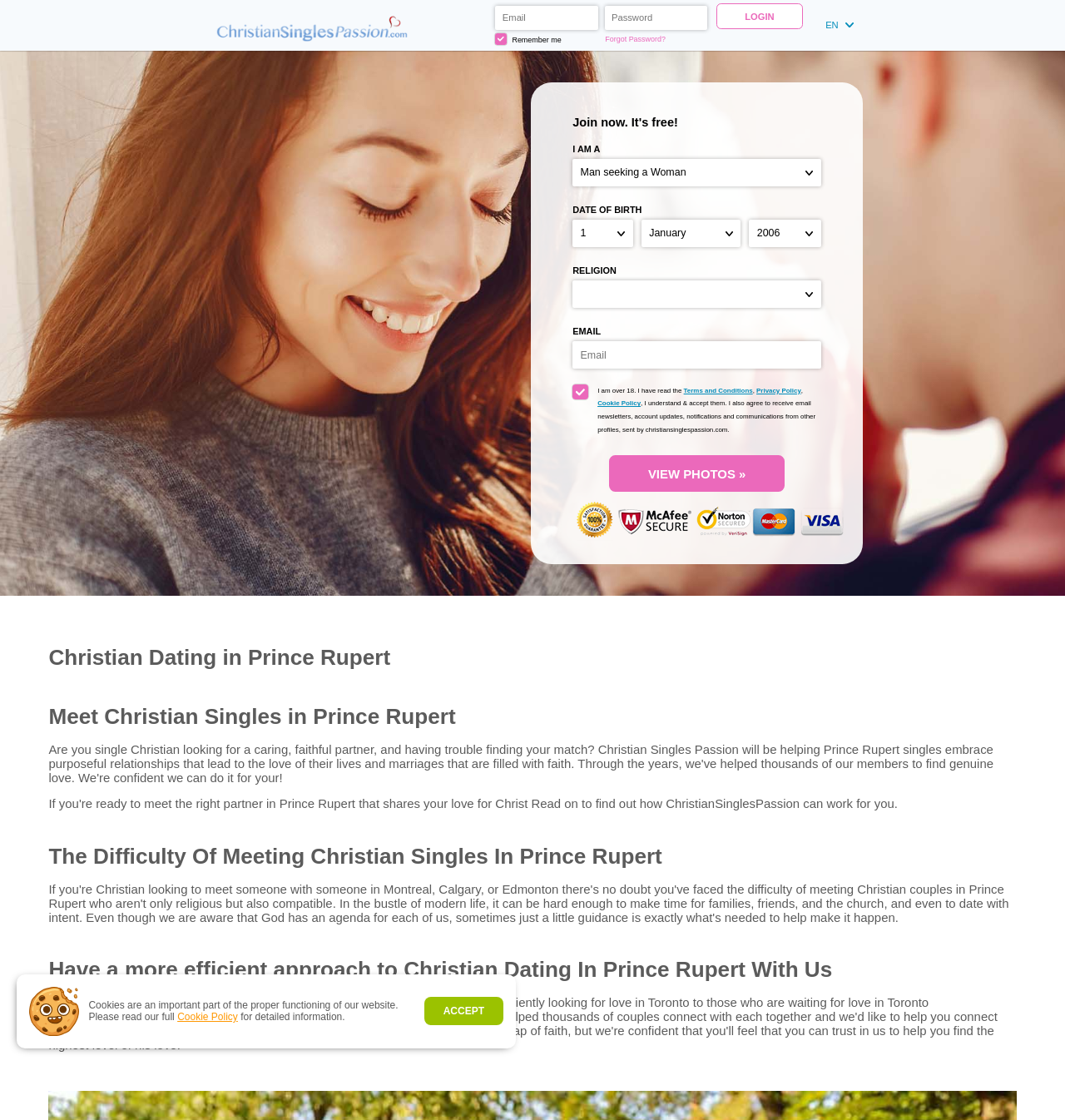Please find the bounding box coordinates of the section that needs to be clicked to achieve this instruction: "View photos".

[0.572, 0.407, 0.737, 0.439]